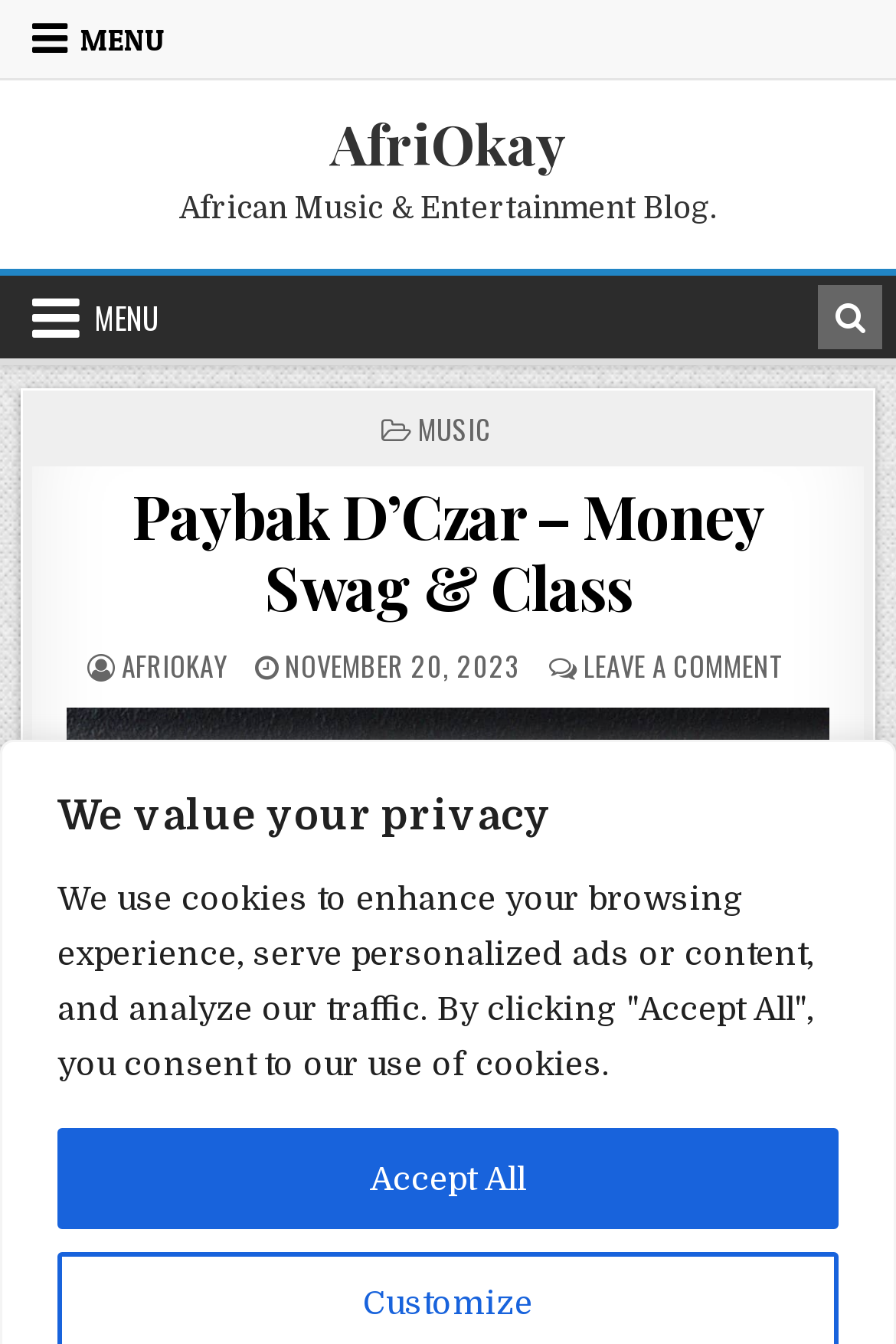Find and provide the bounding box coordinates for the UI element described with: "Accept All".

[0.064, 0.839, 0.936, 0.915]